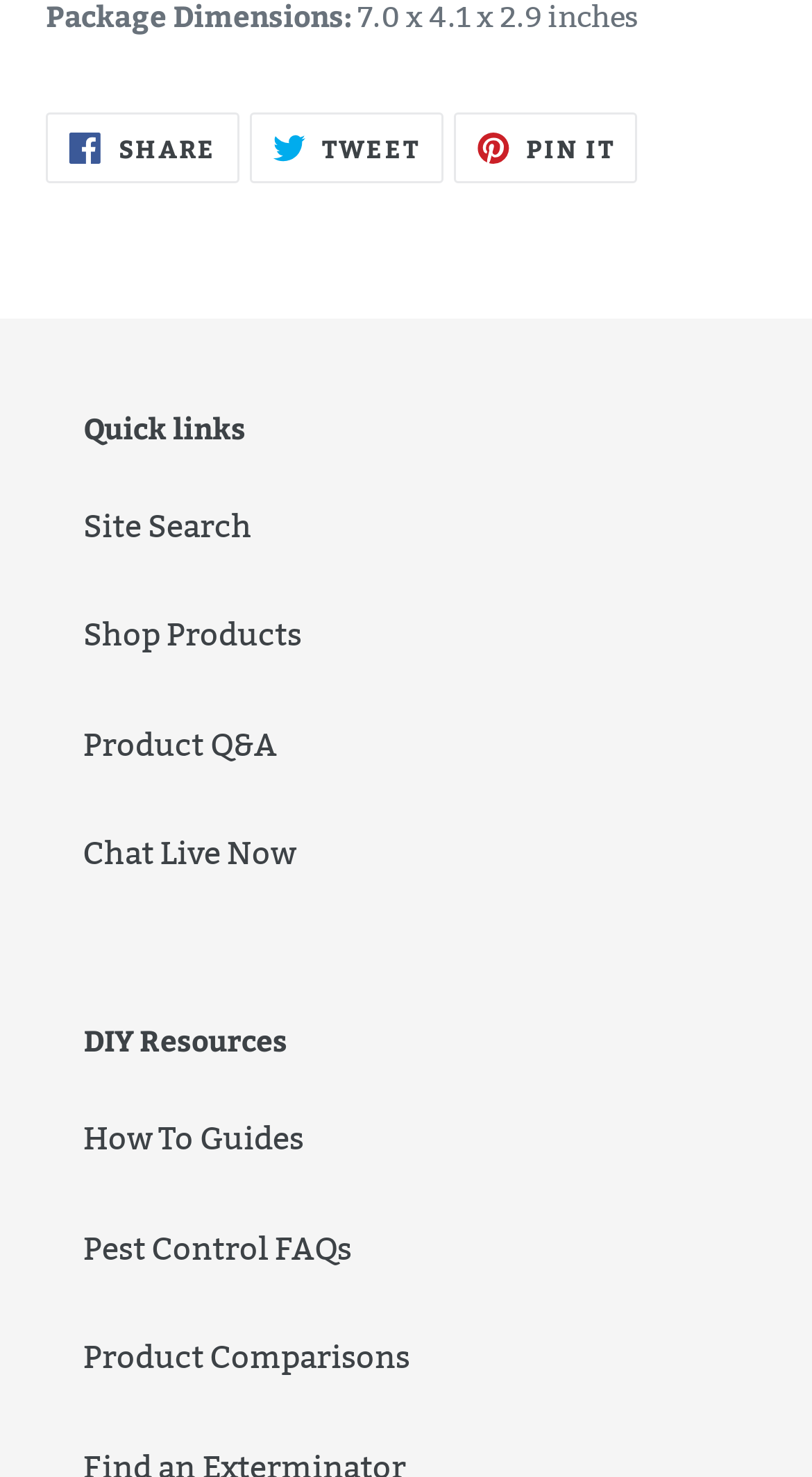Pinpoint the bounding box coordinates of the clickable area needed to execute the instruction: "View how-to guides". The coordinates should be specified as four float numbers between 0 and 1, i.e., [left, top, right, bottom].

[0.103, 0.757, 0.374, 0.784]